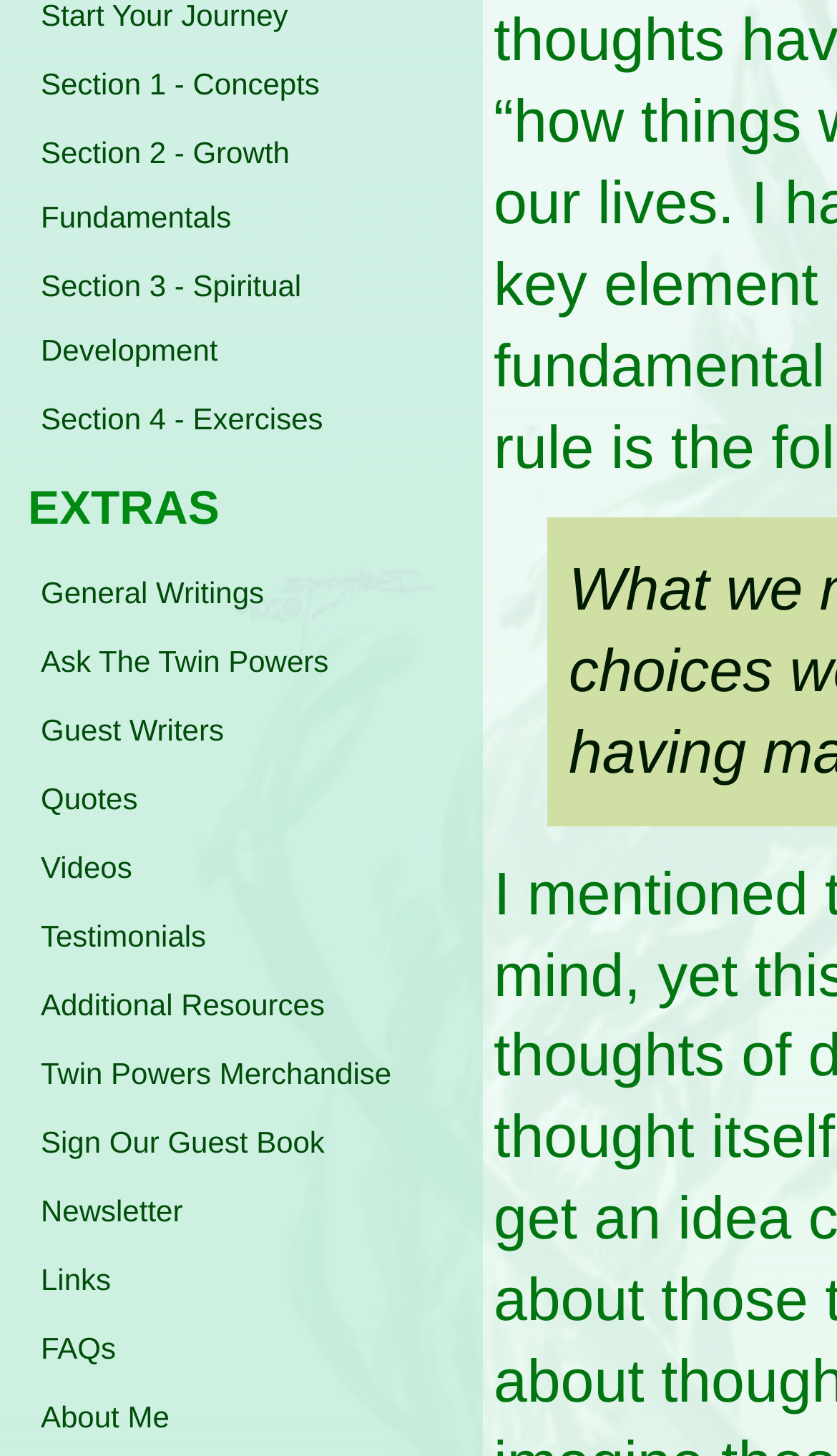Please specify the bounding box coordinates of the area that should be clicked to accomplish the following instruction: "Sign Our Guest Book". The coordinates should consist of four float numbers between 0 and 1, i.e., [left, top, right, bottom].

[0.008, 0.761, 0.569, 0.809]